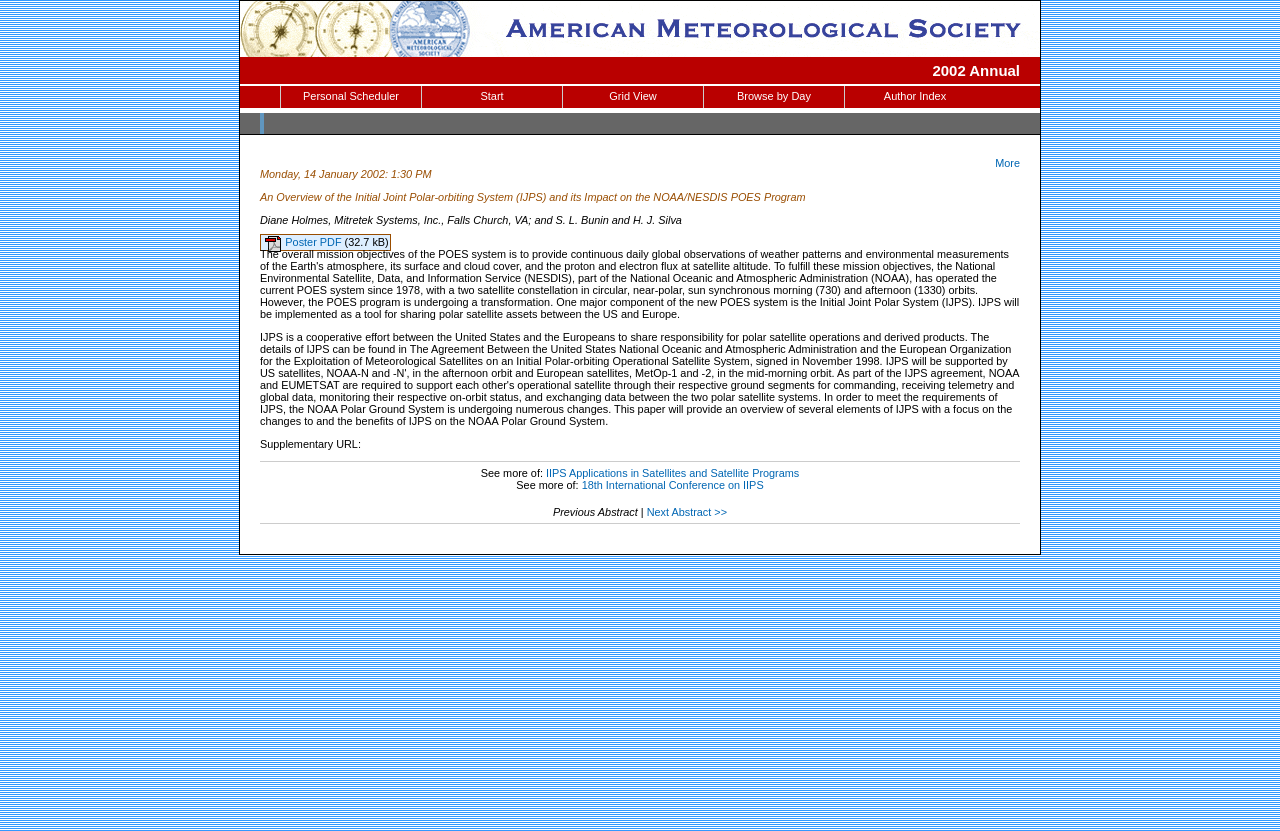Consider the image and give a detailed and elaborate answer to the question: 
What is the size of the poster PDF?

I found the size of the poster PDF by looking at the StaticText element with the text '(32.7 kB)' which is located next to the link 'Poster PDF'.